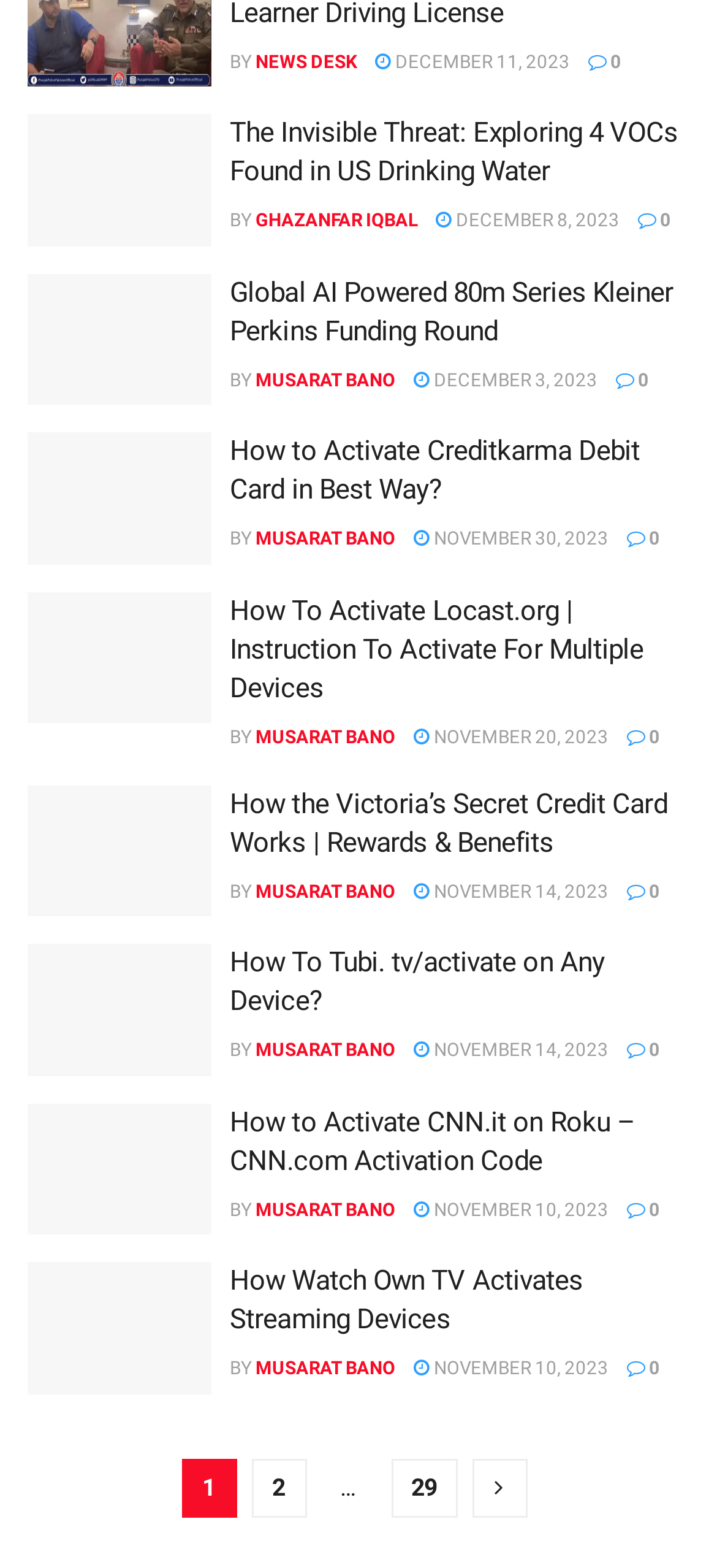Who is the author of the first article?
Based on the screenshot, respond with a single word or phrase.

GHAZANFAR IQBAL